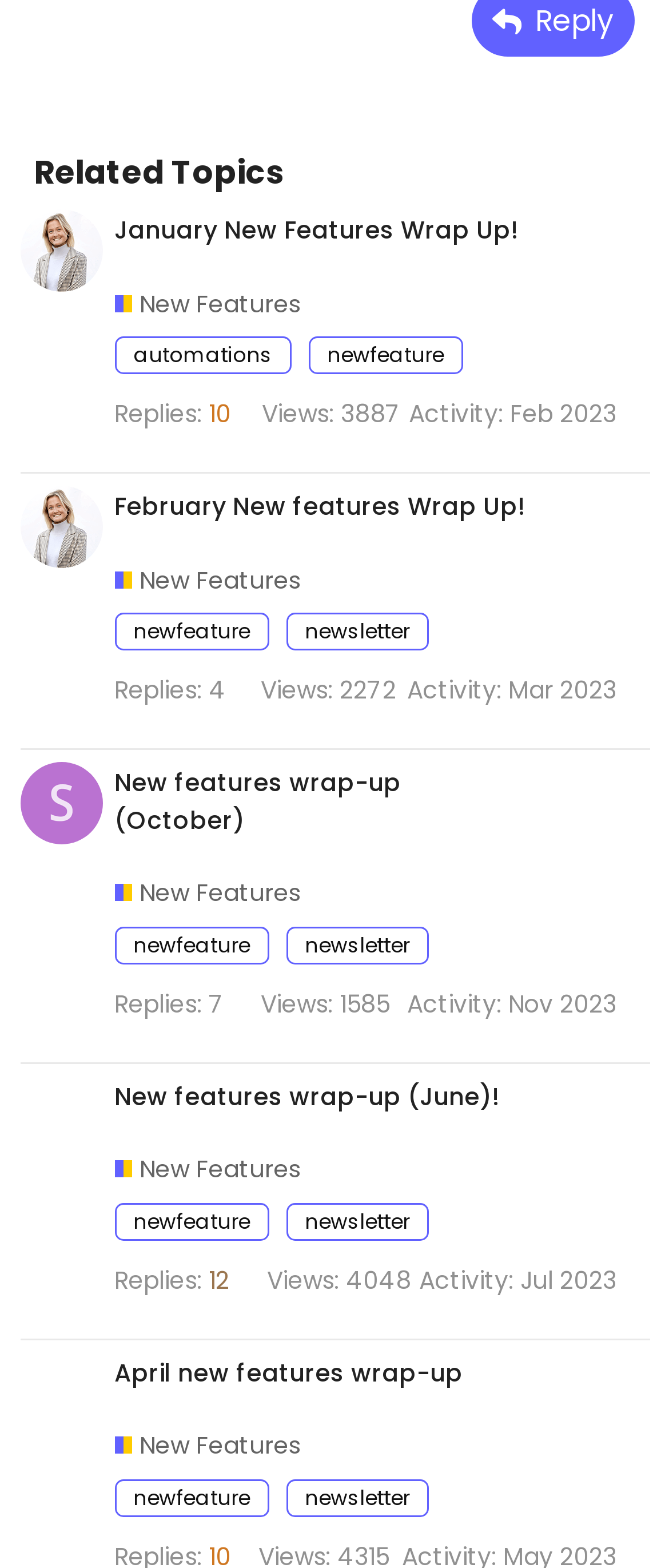Identify the bounding box for the UI element specified in this description: "title="Bianca Taylor"". The coordinates must be four float numbers between 0 and 1, formatted as [left, top, right, bottom].

[0.03, 0.146, 0.153, 0.171]